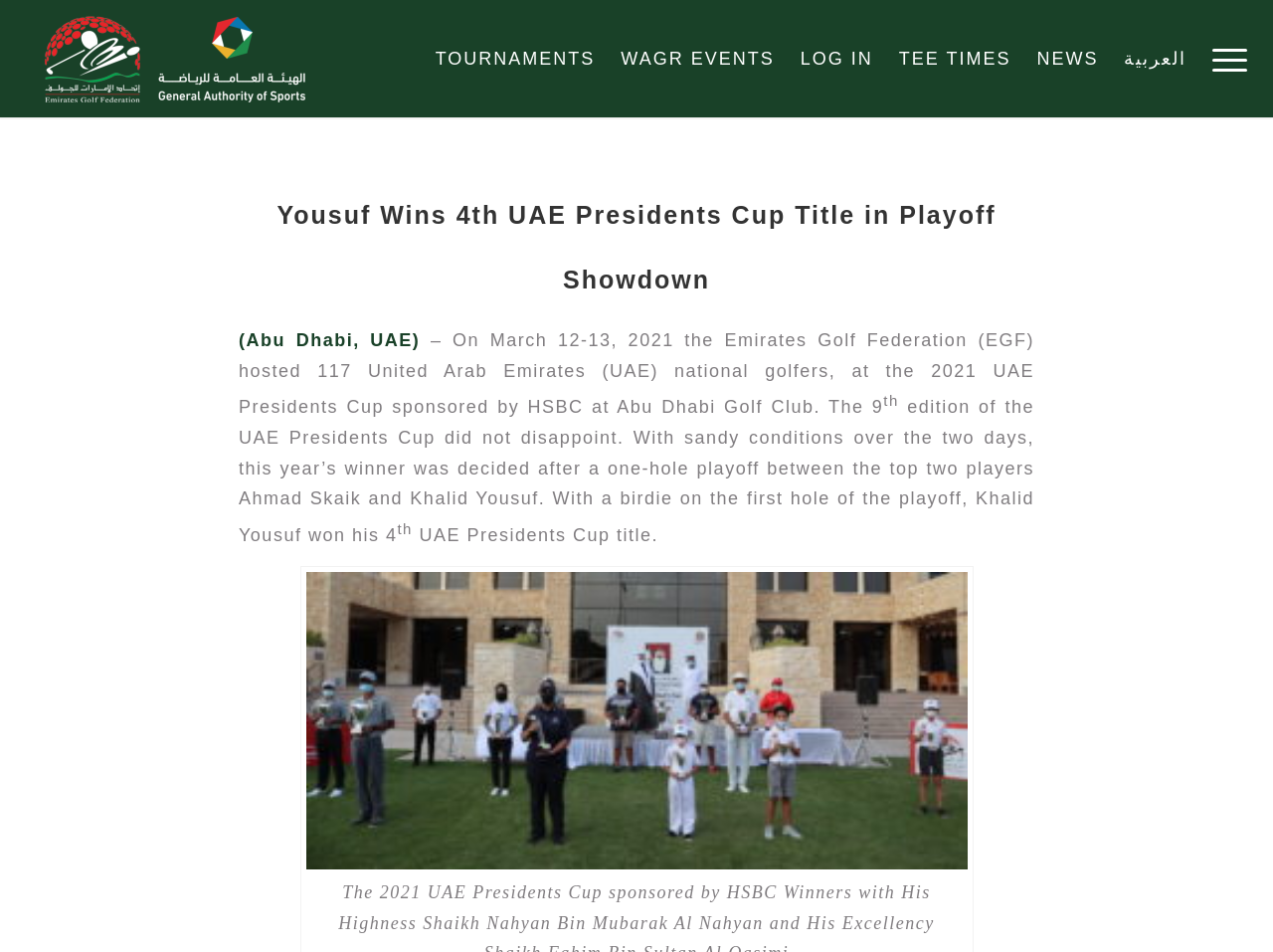Pinpoint the bounding box coordinates of the clickable element to carry out the following instruction: "Open Menu."

[0.942, 0.0, 0.98, 0.123]